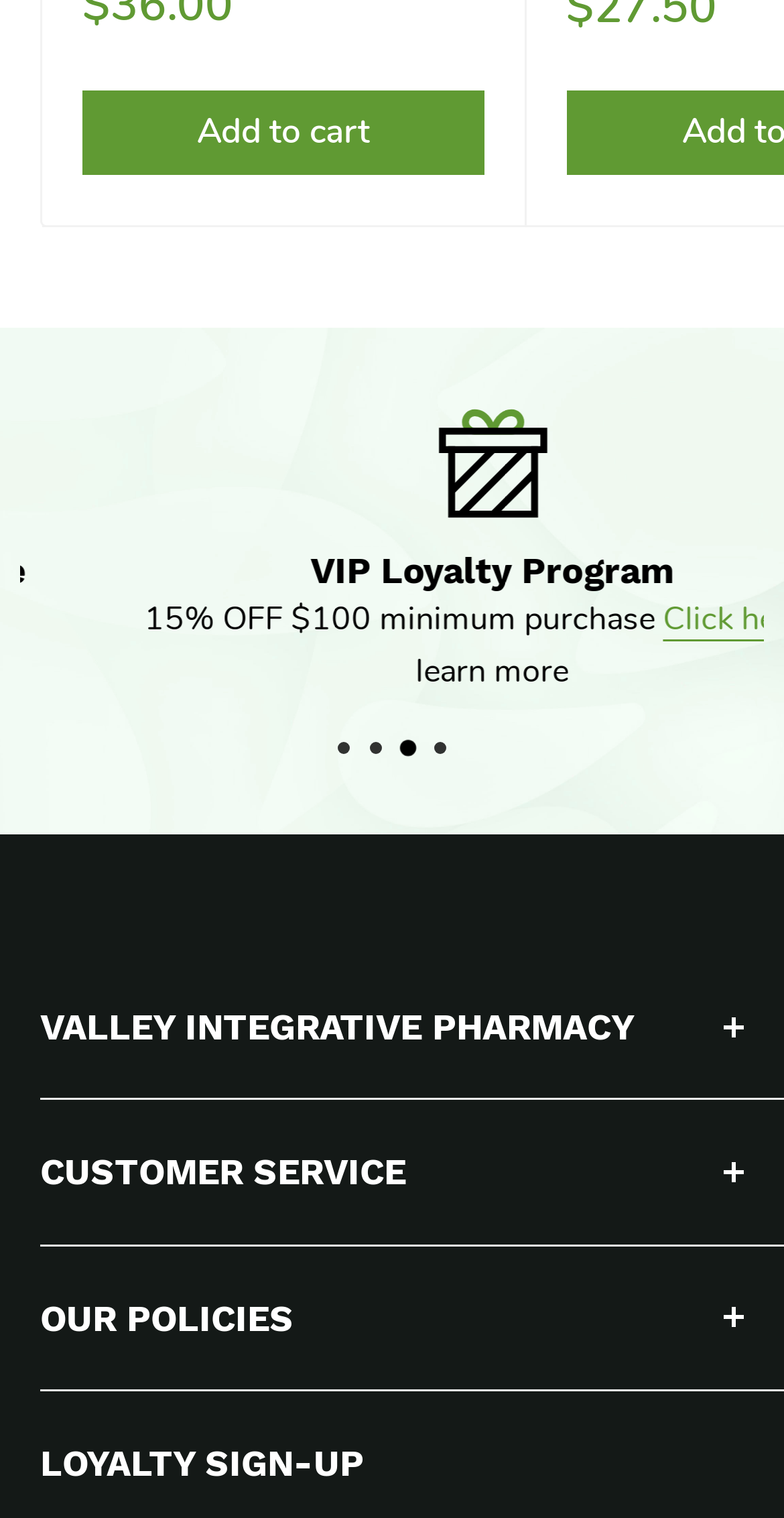Given the element description, predict the bounding box coordinates in the format (top-left x, top-left y, bottom-right x, bottom-right y), using floating point numbers between 0 and 1: Add to cart

[0.105, 0.006, 0.617, 0.062]